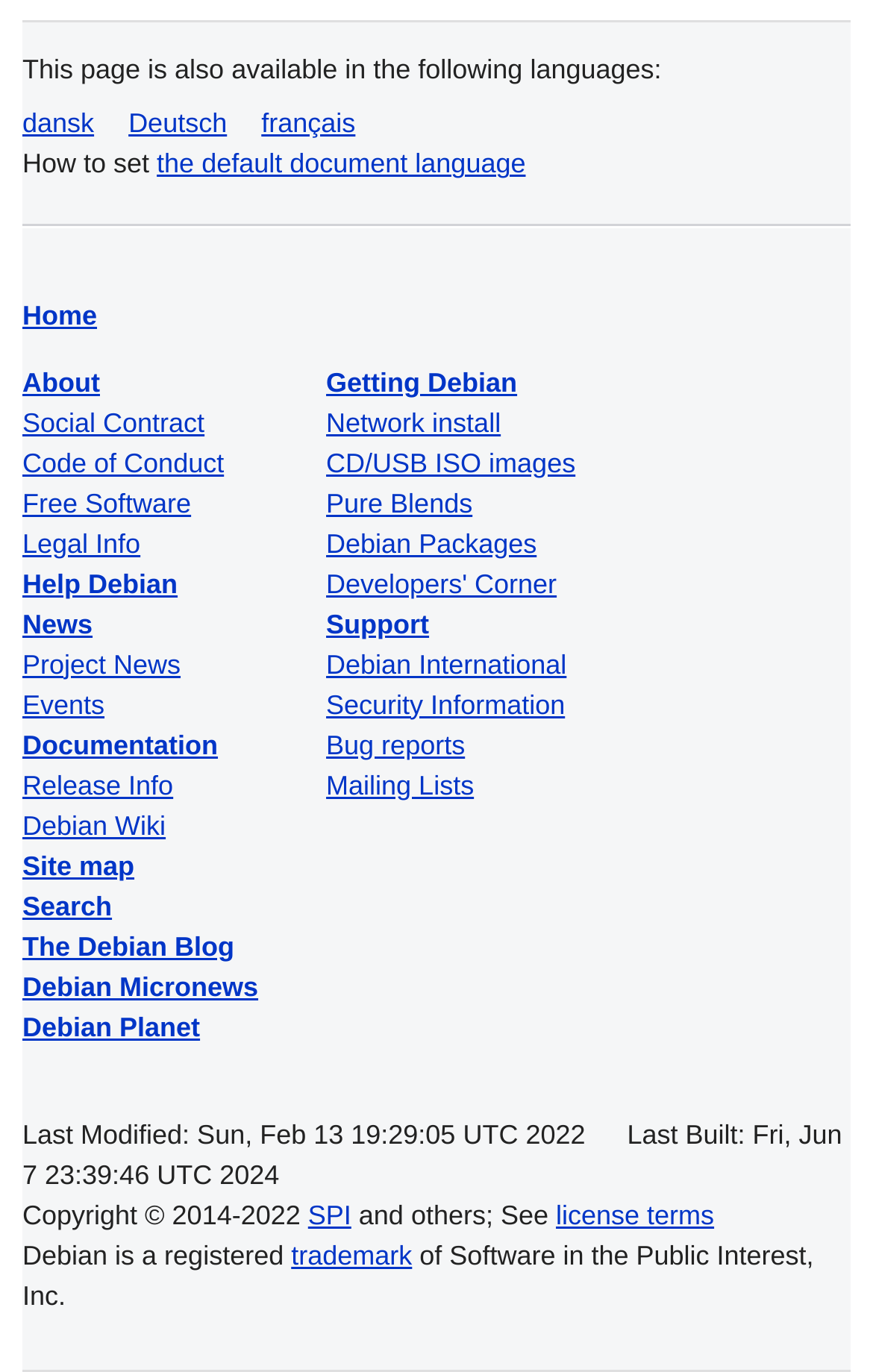What is the purpose of the 'How to set' link?
Respond with a short answer, either a single word or a phrase, based on the image.

Set default document language